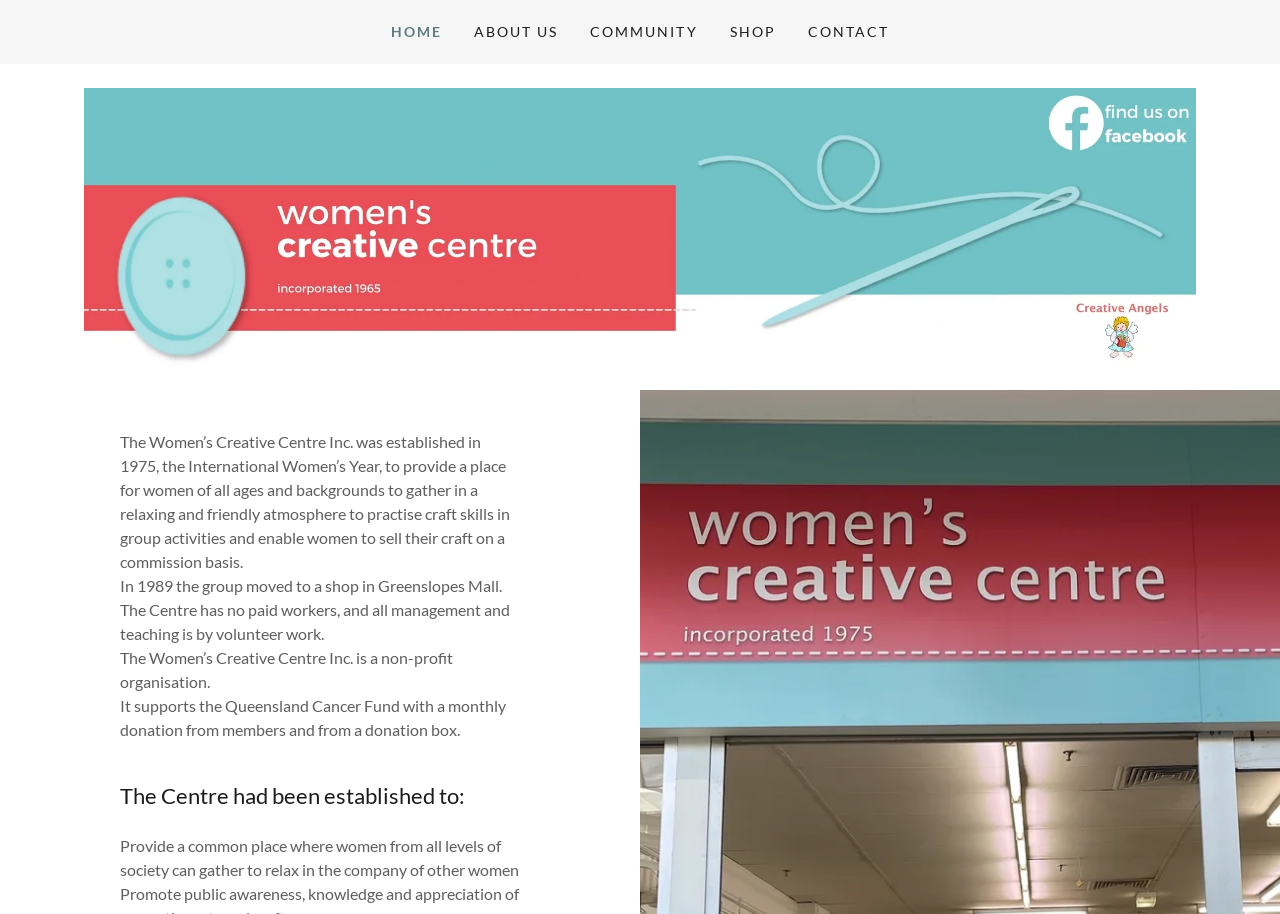Given the description of a UI element: "About Us", identify the bounding box coordinates of the matching element in the webpage screenshot.

[0.366, 0.015, 0.441, 0.055]